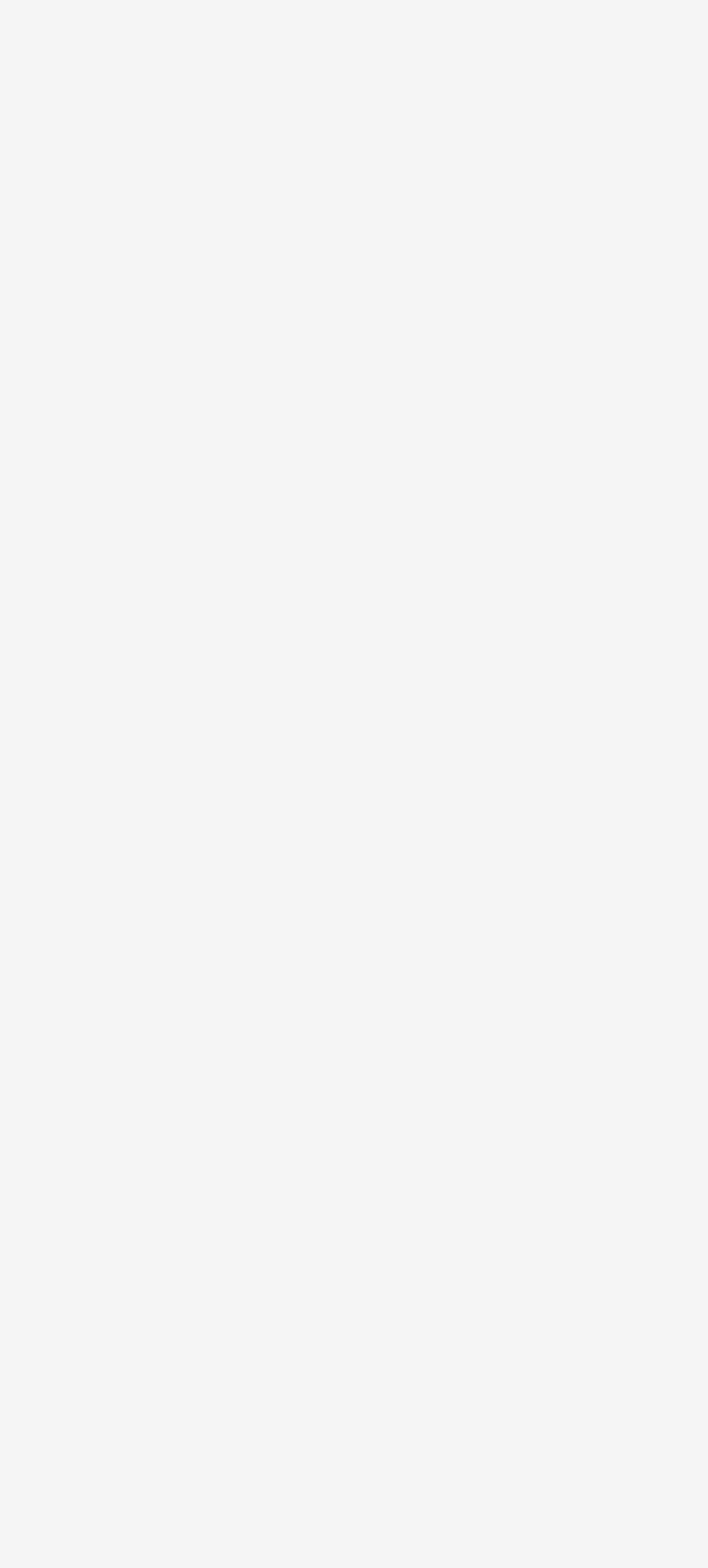What is the purpose of the checkbox?
Based on the image, give a concise answer in the form of a single word or short phrase.

Save comment information